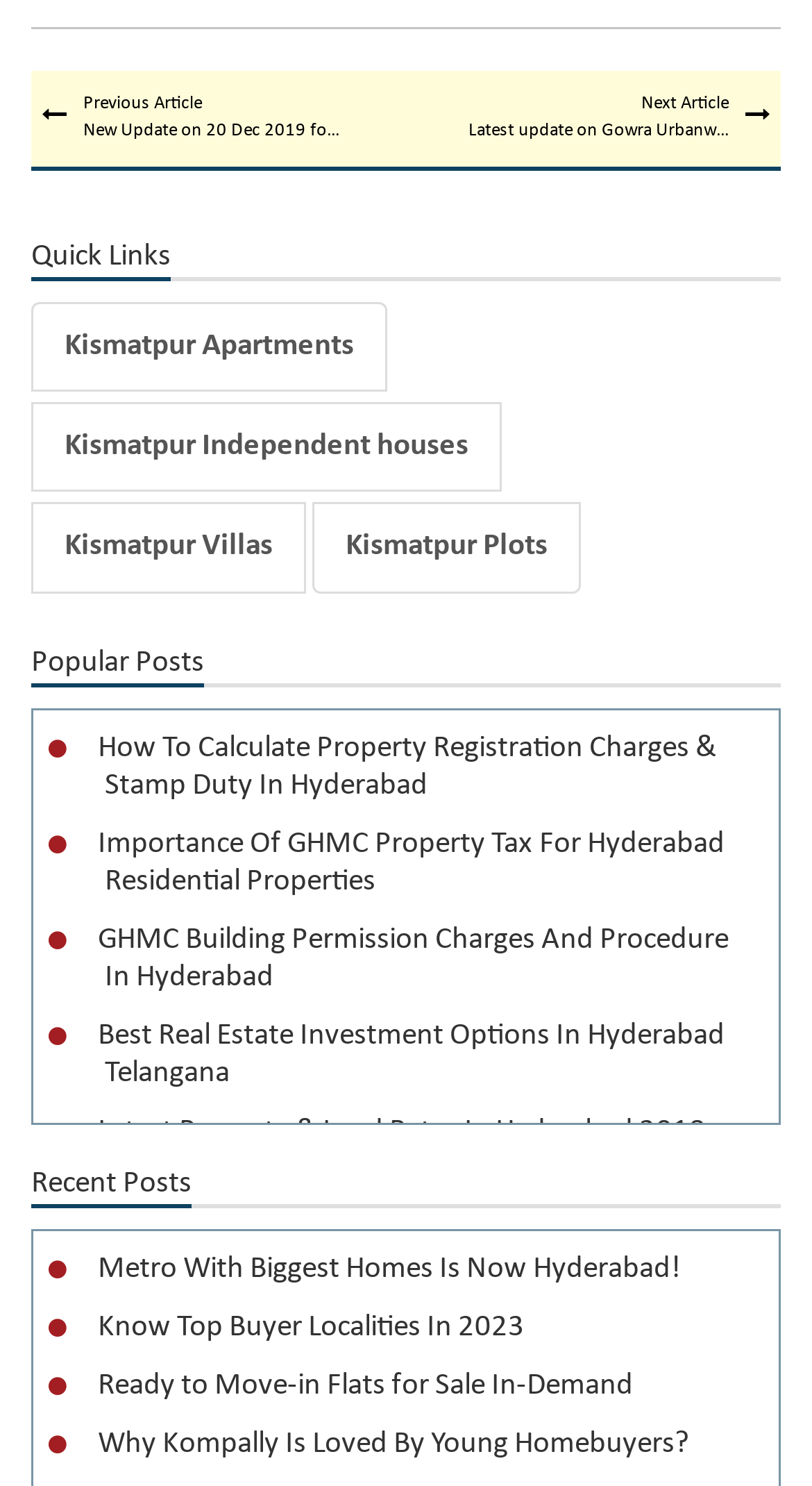Give a one-word or one-phrase response to the question:
How many links are there under 'Popular Posts'?

8